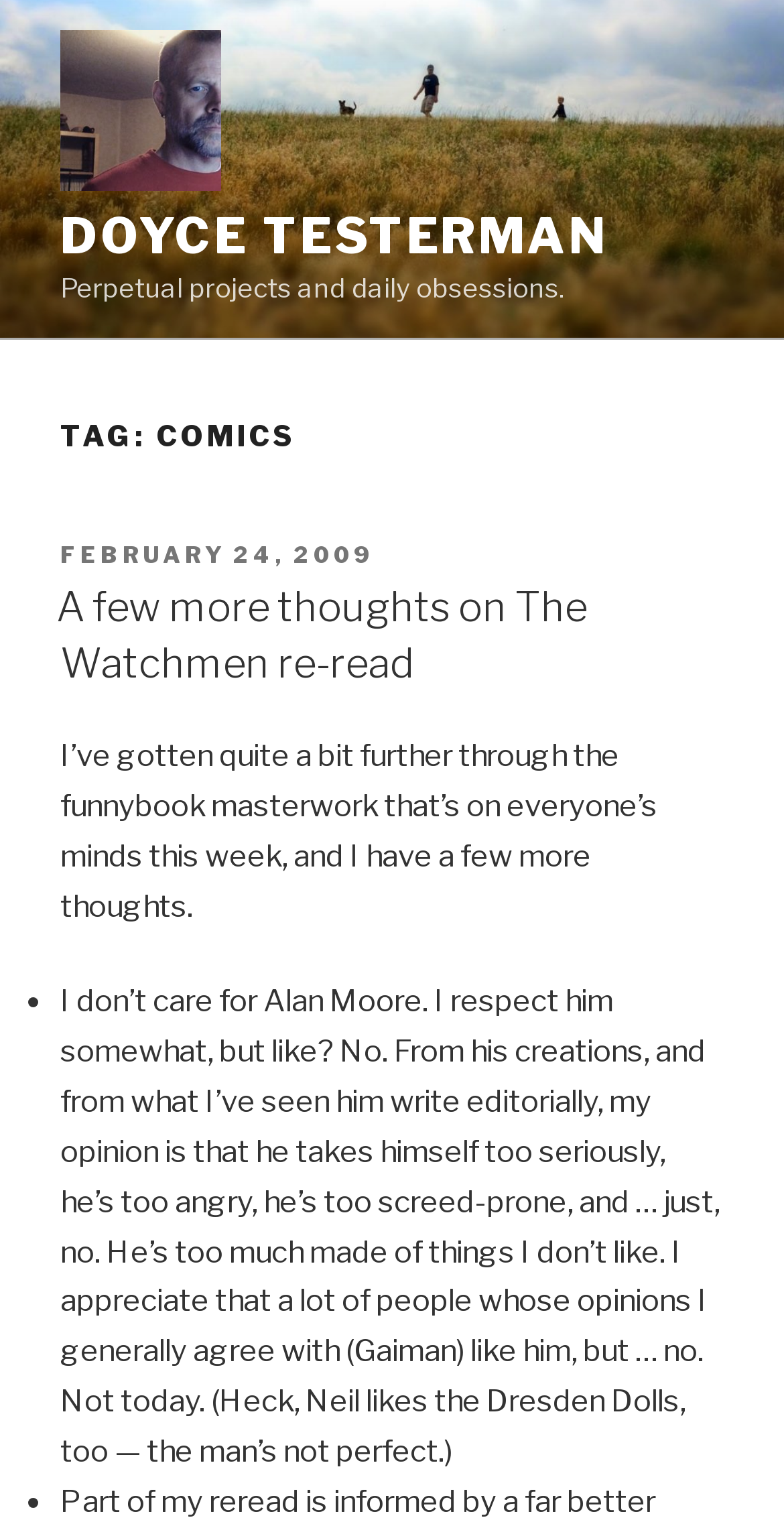What is the date of the posted article? Based on the screenshot, please respond with a single word or phrase.

February 24, 2009